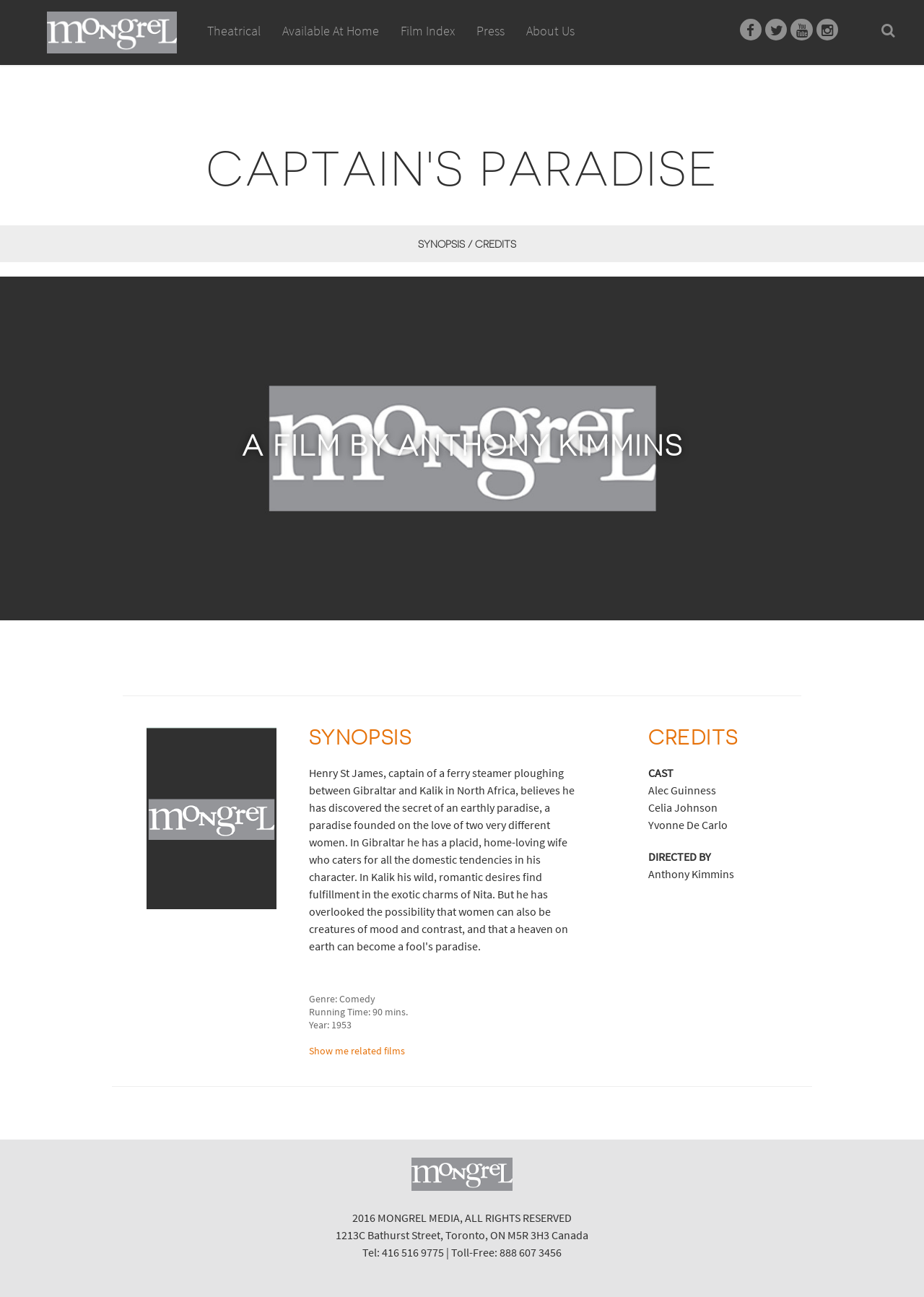From the element description: "Show me related films", extract the bounding box coordinates of the UI element. The coordinates should be expressed as four float numbers between 0 and 1, in the order [left, top, right, bottom].

[0.334, 0.805, 0.438, 0.815]